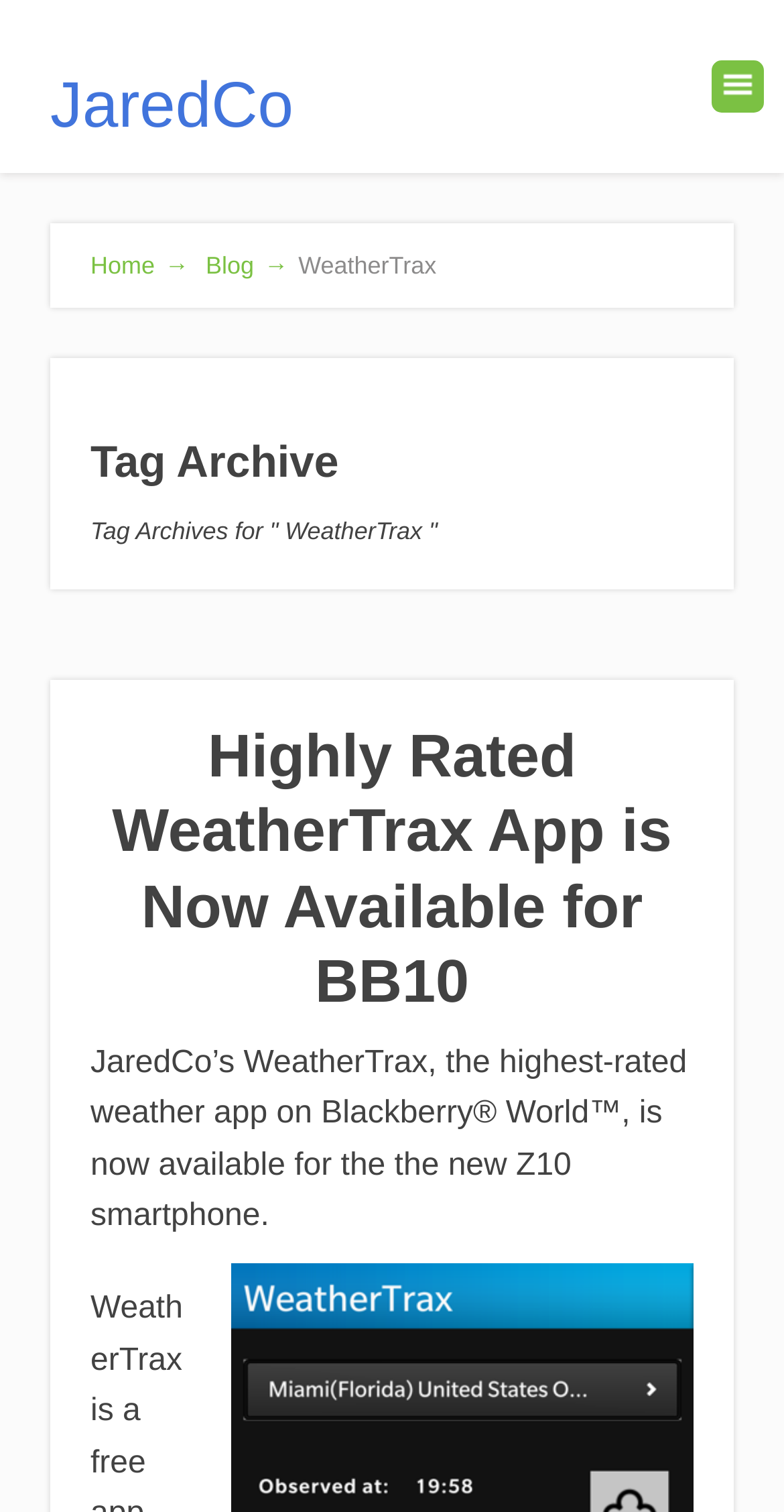What is the platform mentioned for the WeatherTrax app?
Using the information from the image, provide a comprehensive answer to the question.

I found the answer by reading the static text element 'JaredCo’s WeatherTrax, the highest-rated weather app on Blackberry® World™...' which mentions Blackberry as the platform for the WeatherTrax app.